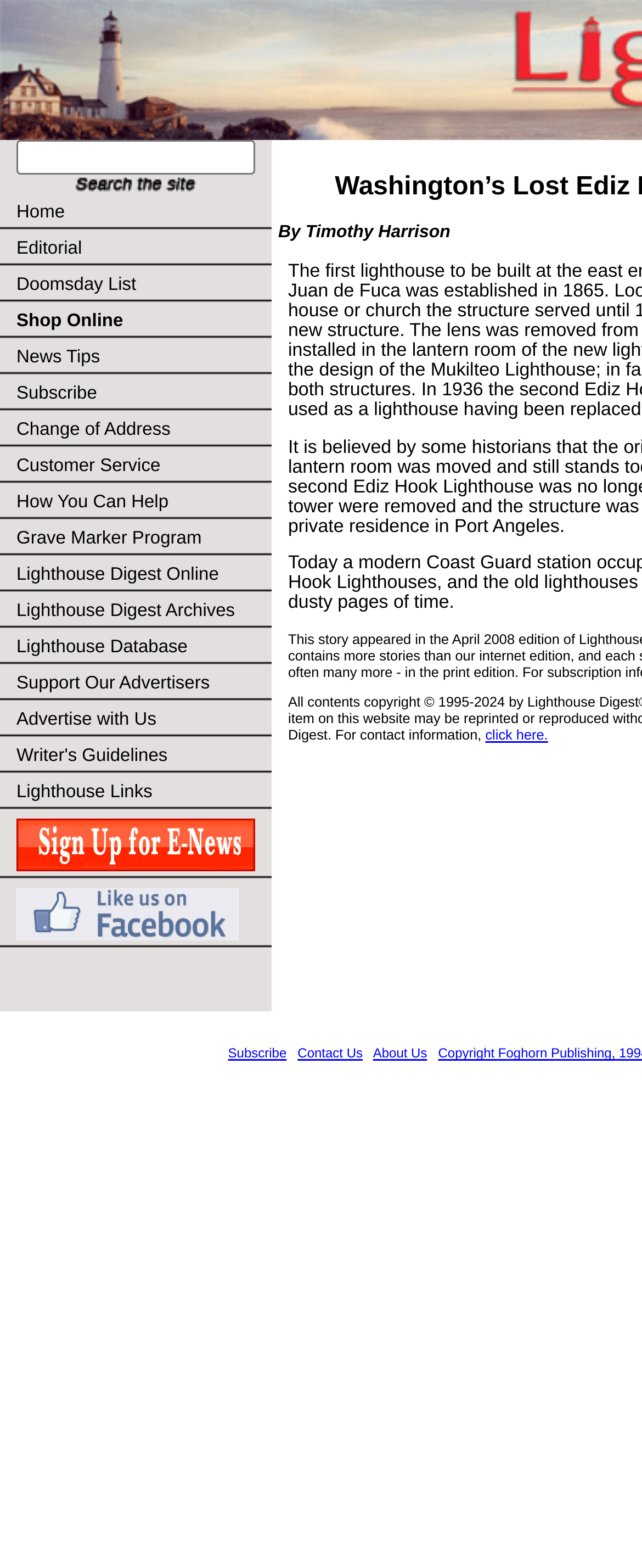What is the purpose of the 'Contact Us' link?
Could you answer the question with a detailed and thorough explanation?

The 'Contact Us' link is located at the top of the webpage, and it provides users with a way to contact the website administrators or owners. This suggests that the website wants to provide users with a way to ask questions, provide feedback, or report issues.